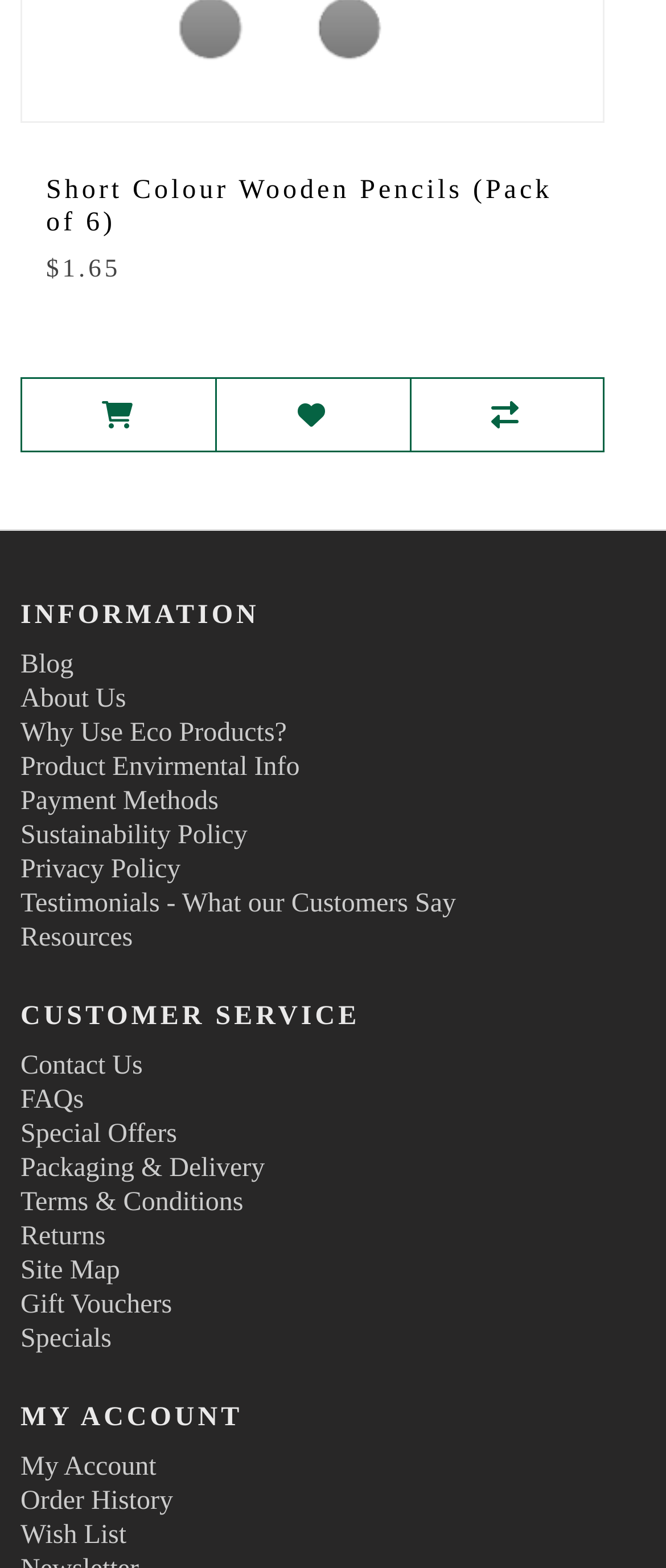How many categories of links are there on the webpage?
Kindly give a detailed and elaborate answer to the question.

There are three categories of links on the webpage: 'INFORMATION', 'CUSTOMER SERVICE', and 'MY ACCOUNT'. Each category has several links related to the respective topic.